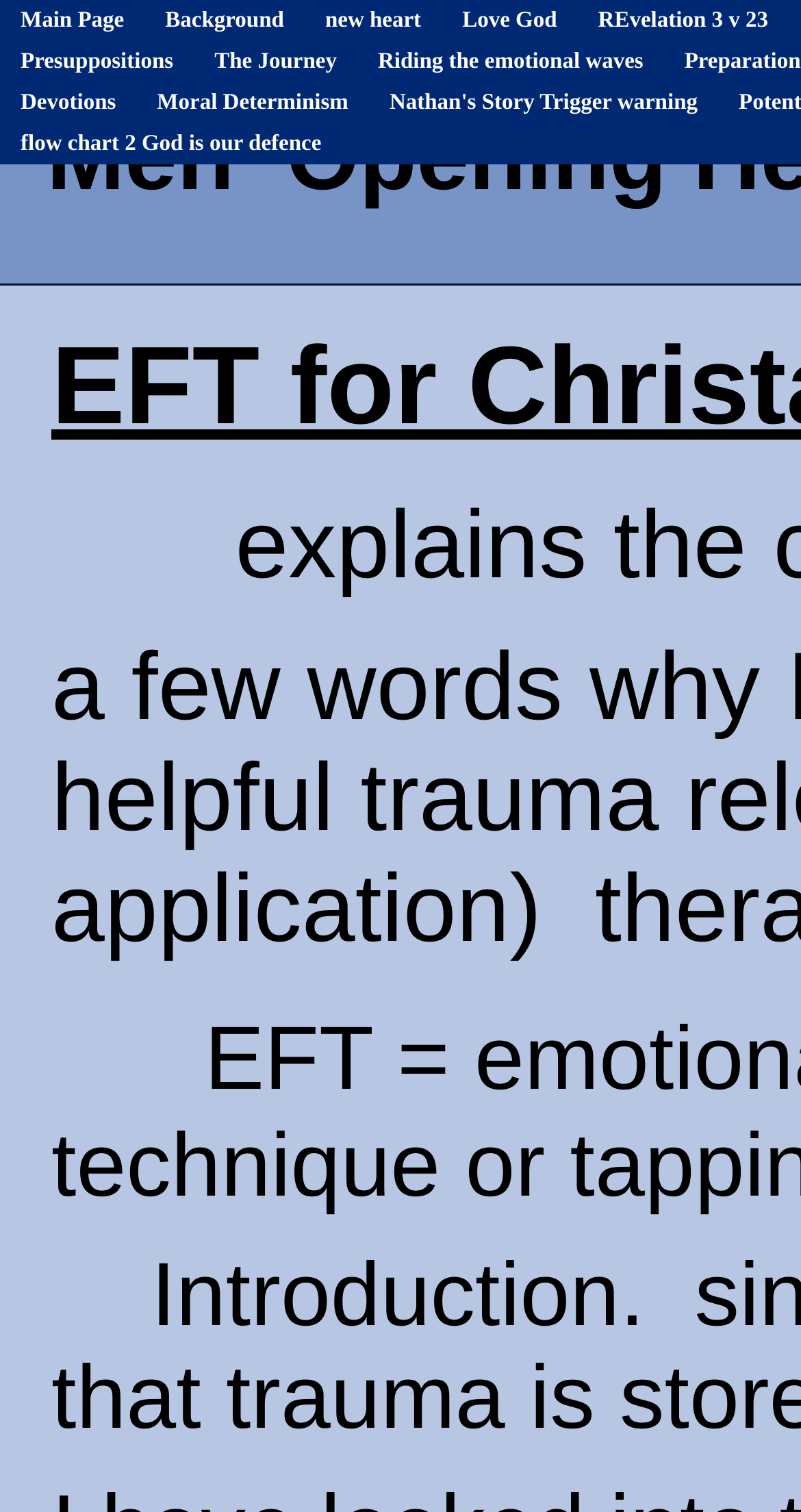Please specify the bounding box coordinates of the region to click in order to perform the following instruction: "explore new heart".

[0.38, 0.0, 0.551, 0.027]